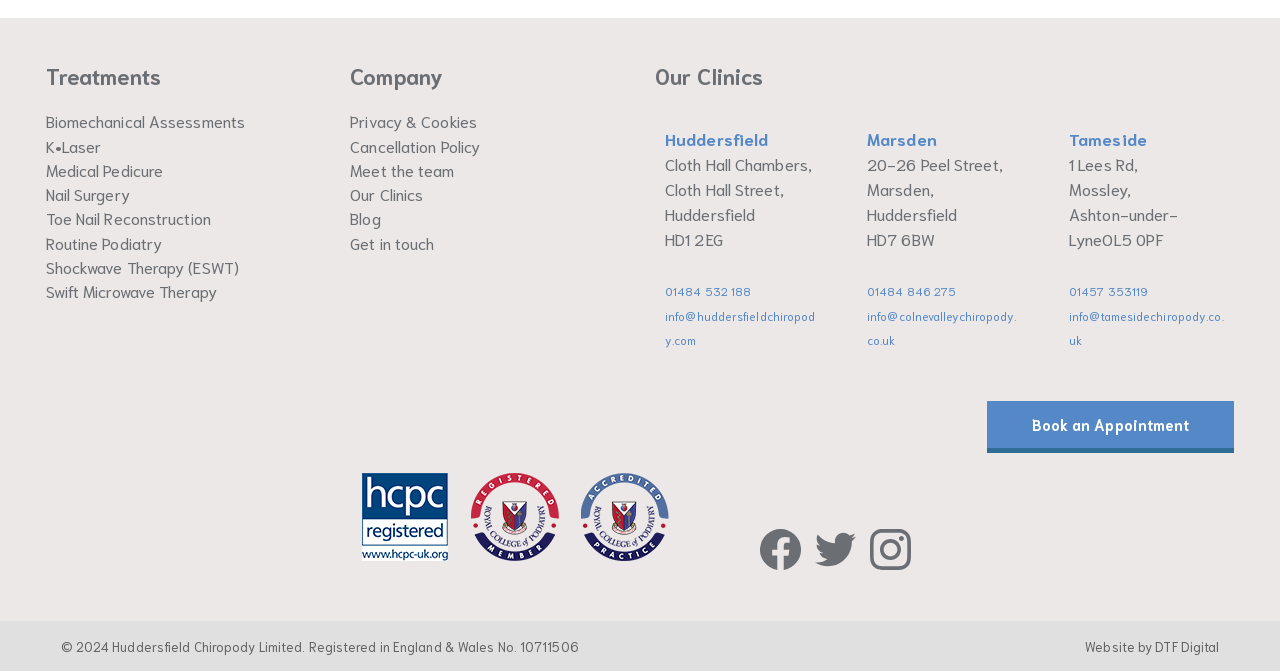What is the purpose of the 'Book an Appointment' link?
Provide a well-explained and detailed answer to the question.

The 'Book an Appointment' link is likely intended for users to schedule an appointment with one of the clinics, as it is prominently displayed under the 'Our Clinics' section.